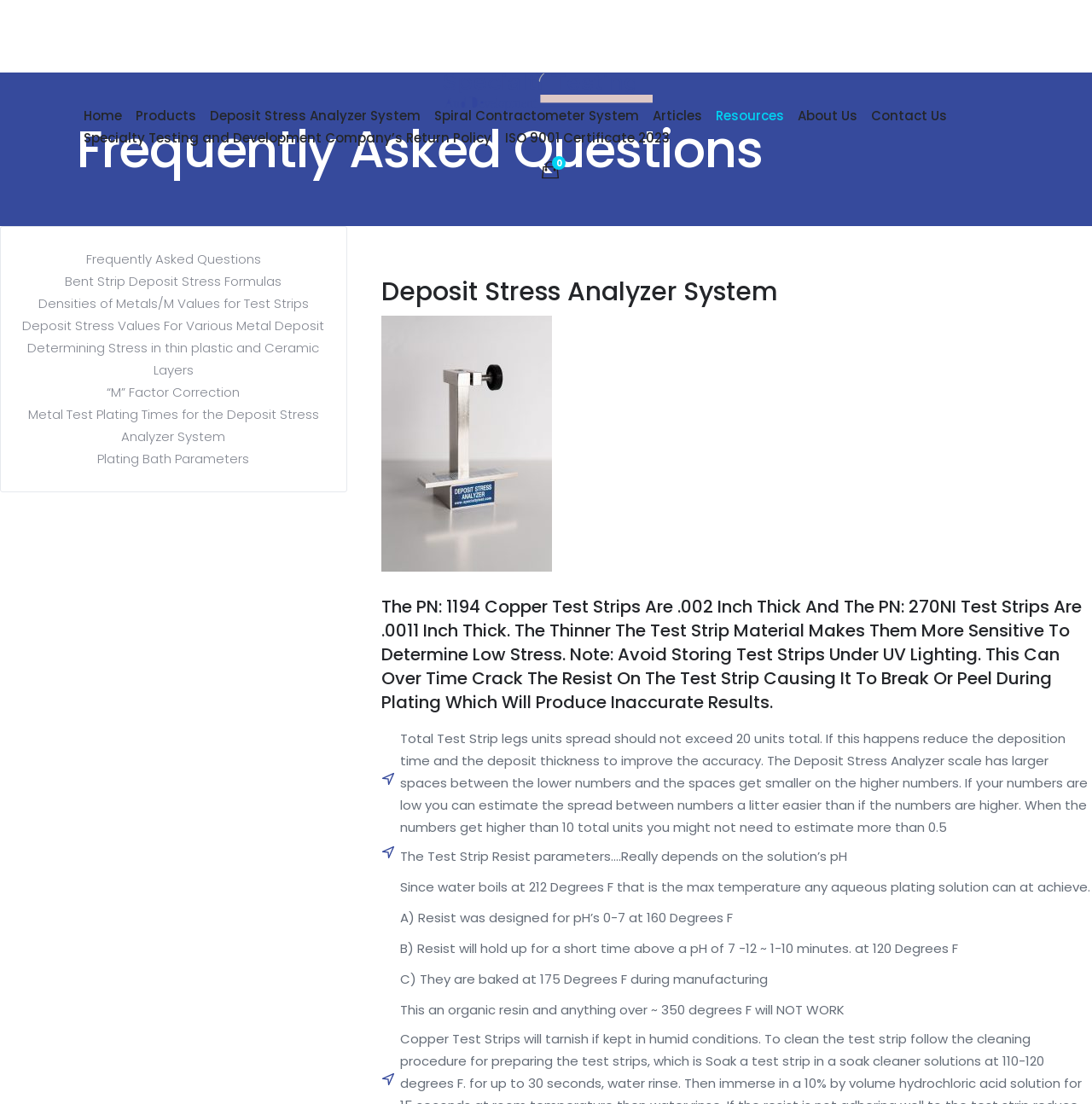Please determine the bounding box coordinates of the element to click in order to execute the following instruction: "Read the article by Patrick Watson". The coordinates should be four float numbers between 0 and 1, specified as [left, top, right, bottom].

None